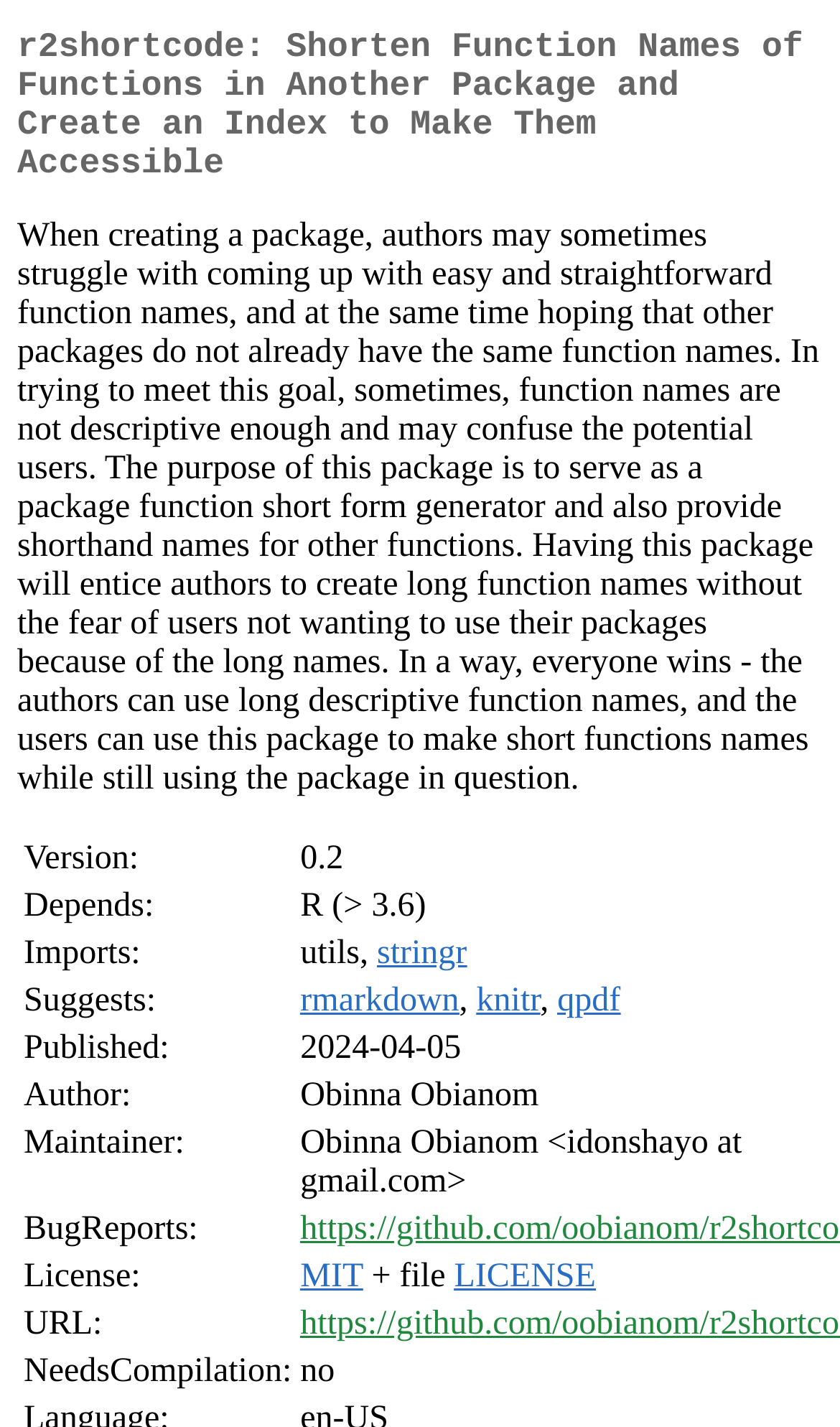Predict the bounding box coordinates of the UI element that matches this description: "qpdf". The coordinates should be in the format [left, top, right, bottom] with each value between 0 and 1.

[0.664, 0.695, 0.739, 0.721]